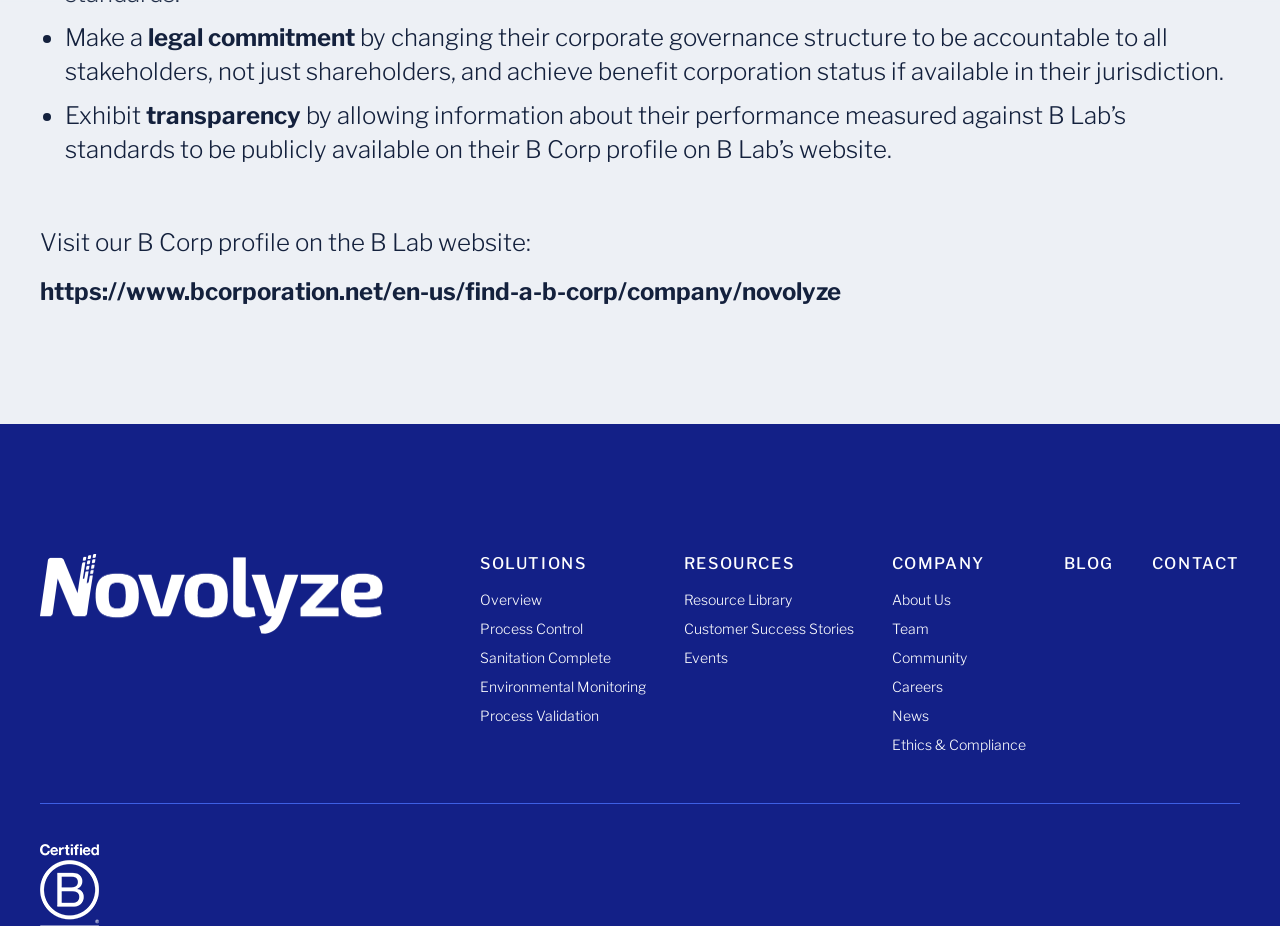How many sub-links are under the COMPANY category?
Please provide a detailed answer to the question.

The webpage has a COMPANY category with six sub-links: About Us, Team, Community, Careers, News, and Ethics & Compliance.